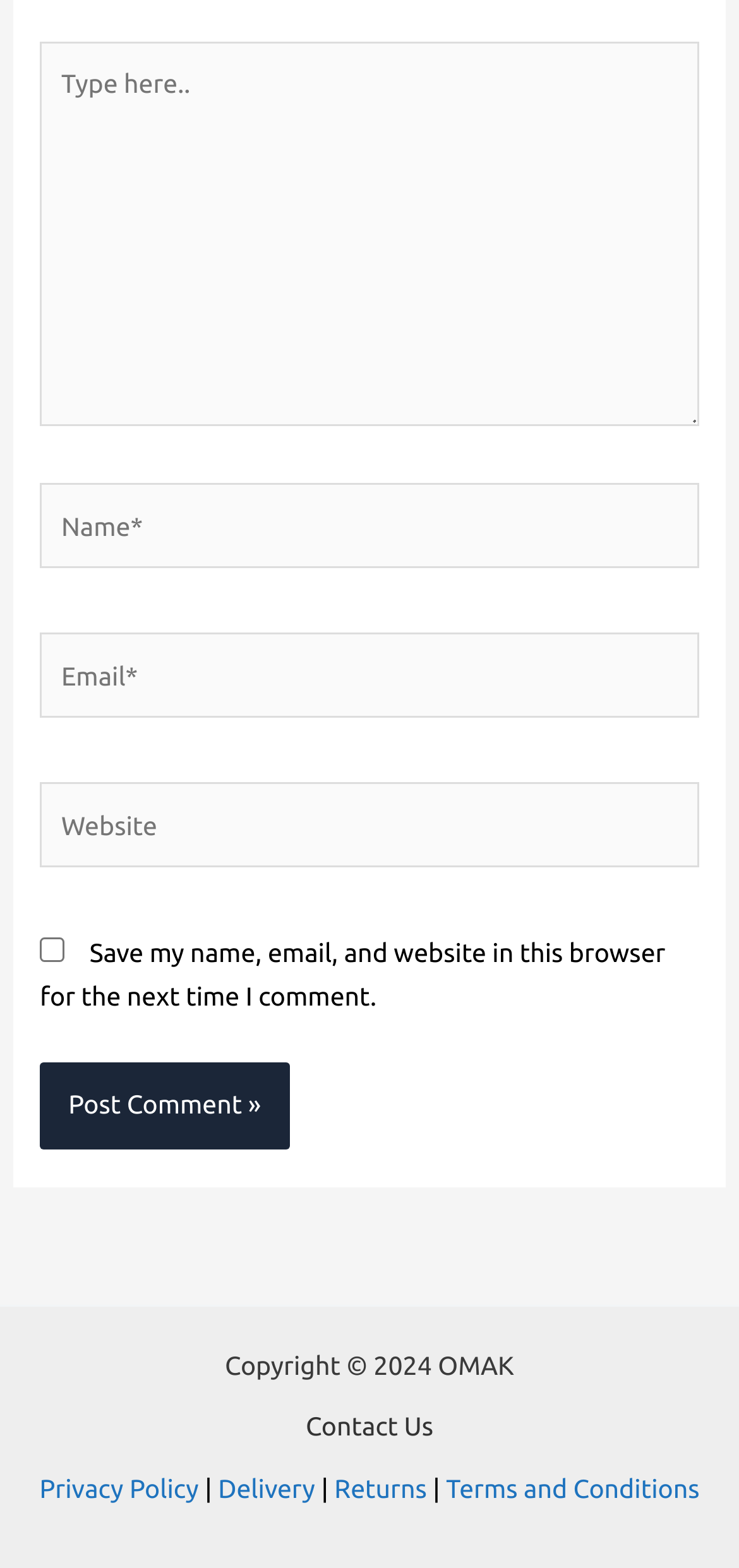Find the bounding box coordinates of the element's region that should be clicked in order to follow the given instruction: "Click the post comment button". The coordinates should consist of four float numbers between 0 and 1, i.e., [left, top, right, bottom].

[0.054, 0.678, 0.392, 0.733]